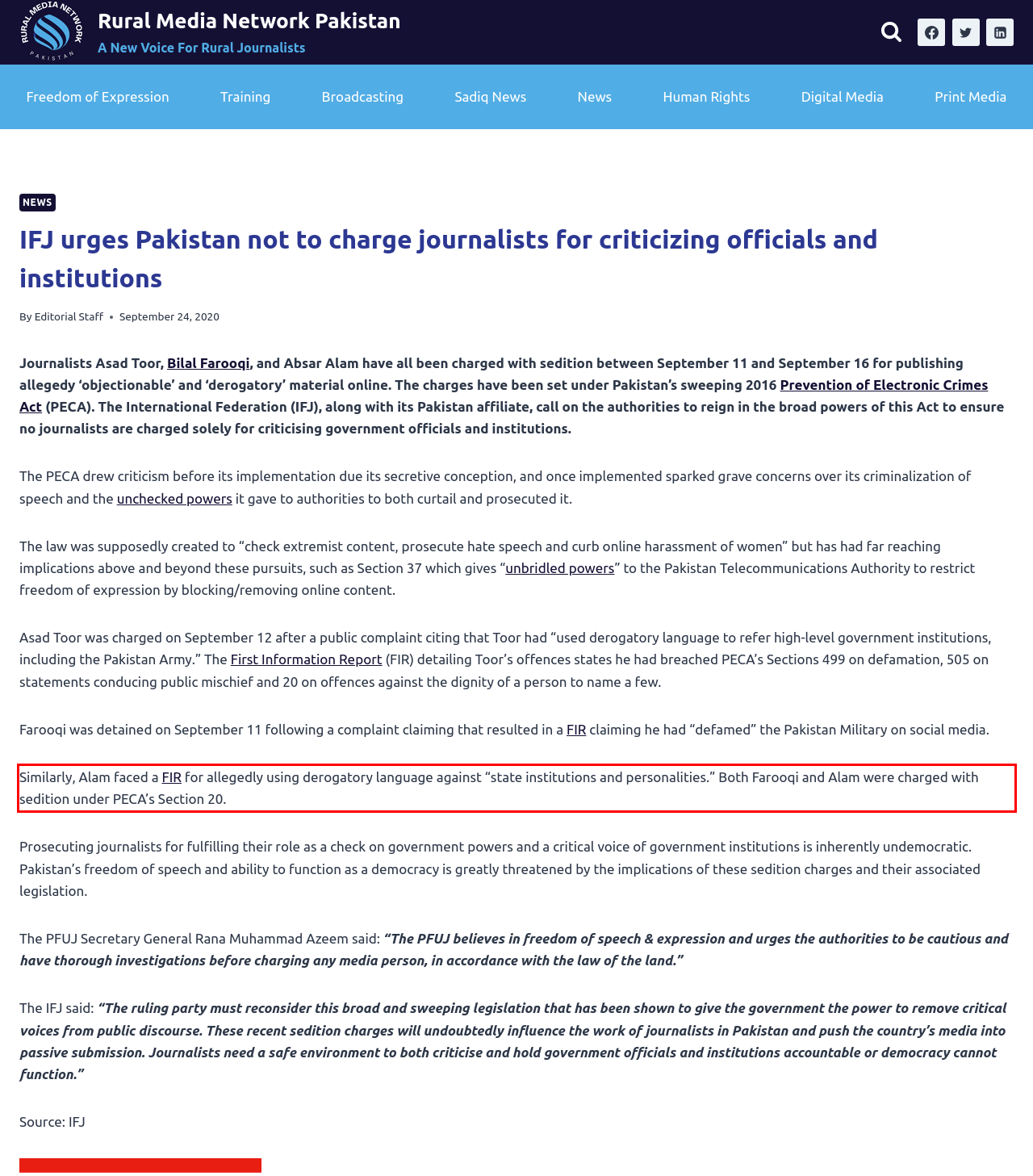Please identify and extract the text from the UI element that is surrounded by a red bounding box in the provided webpage screenshot.

Similarly, Alam faced a FIR for allegedly using derogatory language against “state institutions and personalities.” Both Farooqi and Alam were charged with sedition under PECA’s Section 20.